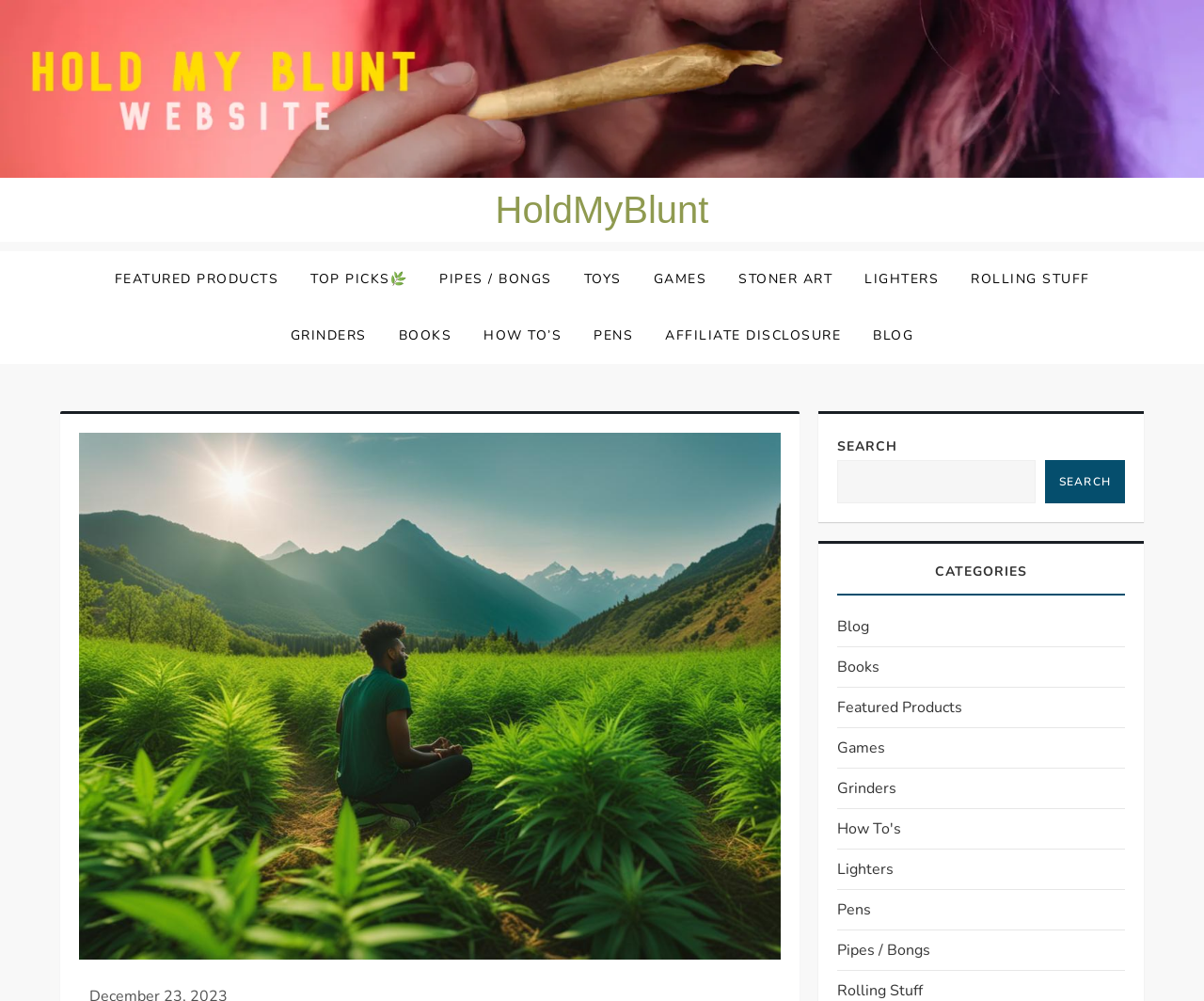Predict the bounding box coordinates of the area that should be clicked to accomplish the following instruction: "Visit the blog". The bounding box coordinates should consist of four float numbers between 0 and 1, i.e., [left, top, right, bottom].

[0.696, 0.613, 0.722, 0.639]